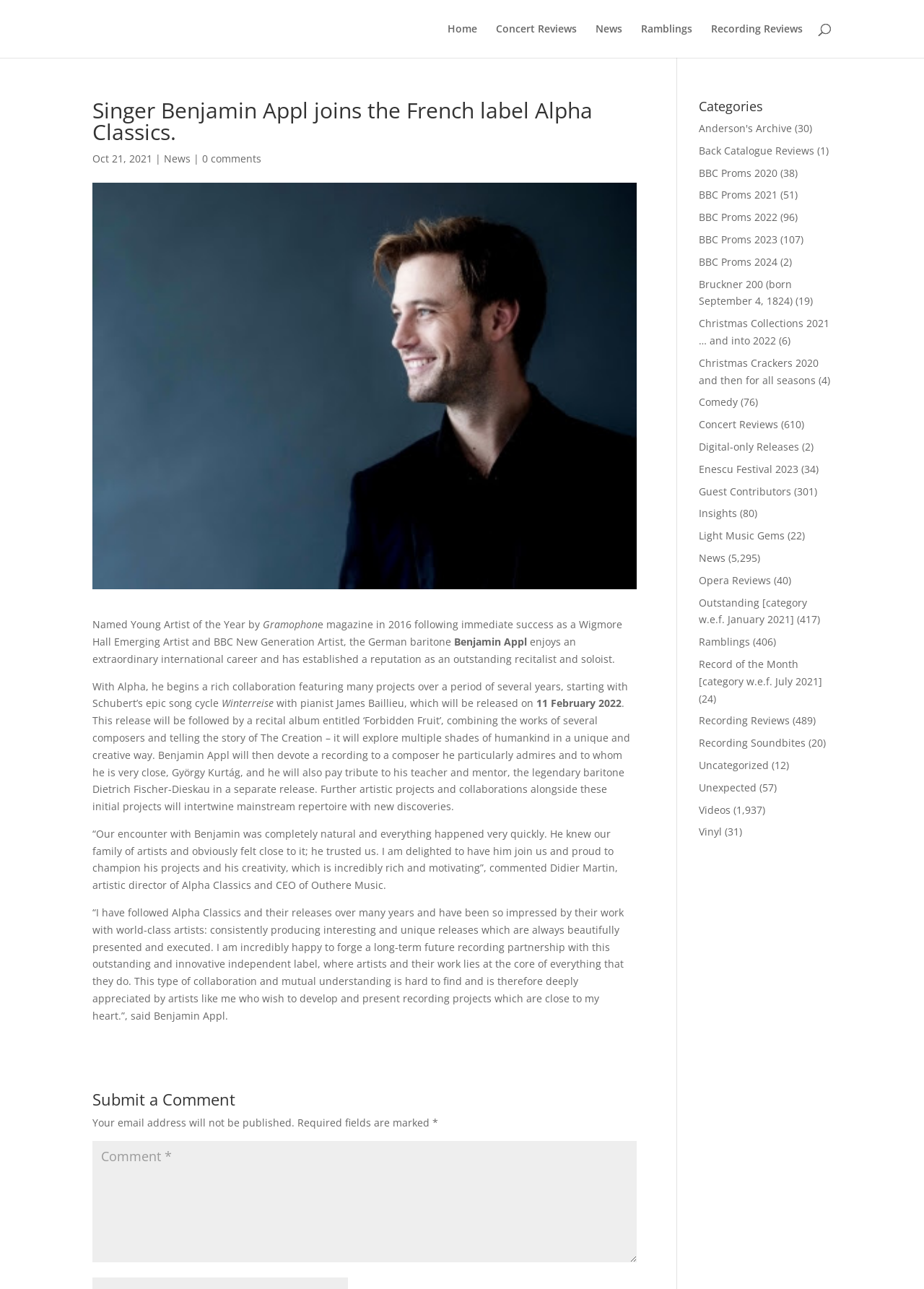What is the name of the pianist collaborating with Benjamin Appl?
Please utilize the information in the image to give a detailed response to the question.

The name of the pianist collaborating with Benjamin Appl can be found in the StaticText element with the text 'with pianist James Baillieu' at coordinates [0.299, 0.54, 0.58, 0.551].